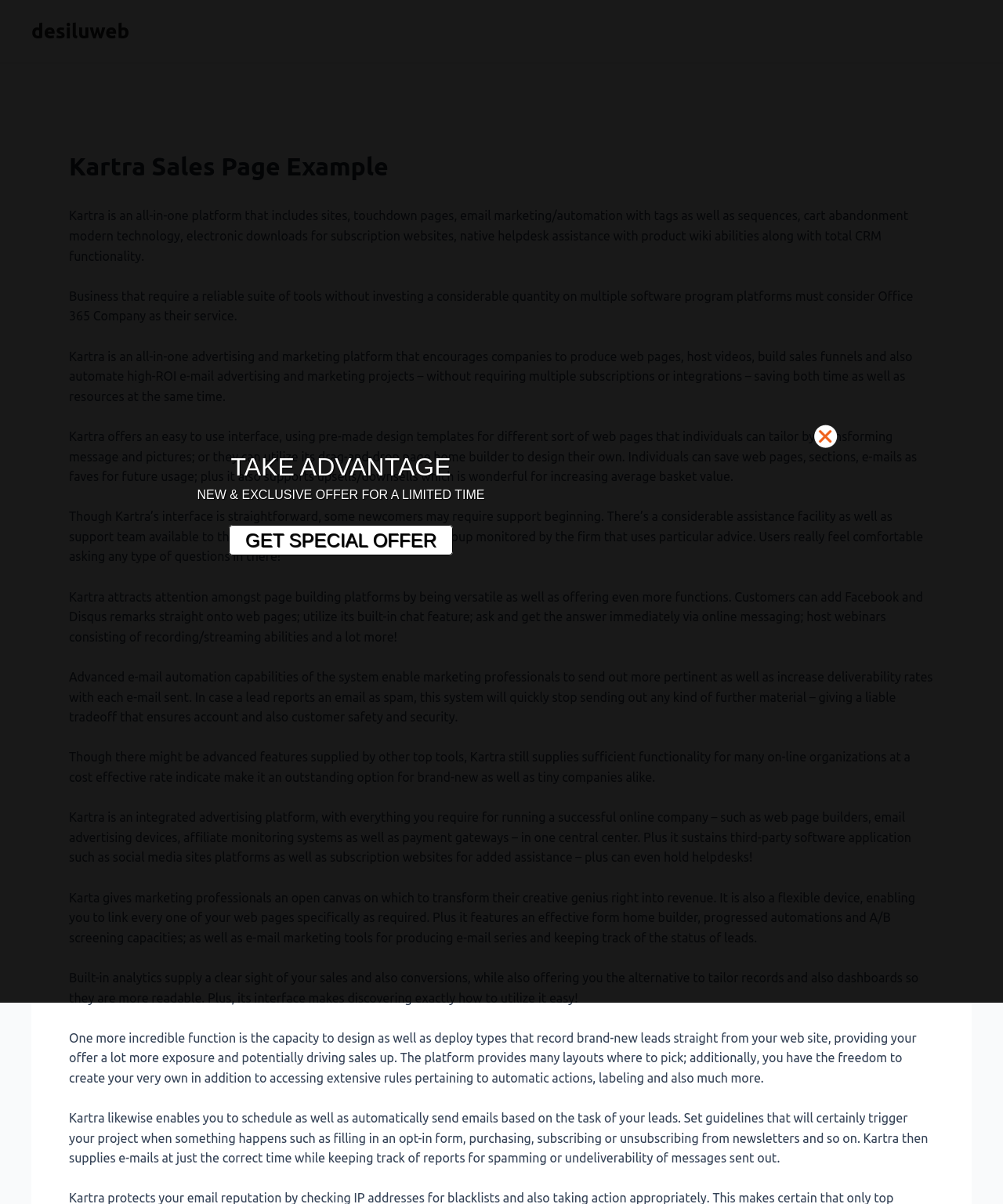What kind of support does Kartra offer?
Please give a well-detailed answer to the question.

According to the webpage, Kartra offers a considerable support center and support team available to users, as well as an active Facebook group monitored by the company that provides specific advice. Users feel comfortable asking any questions in the group.